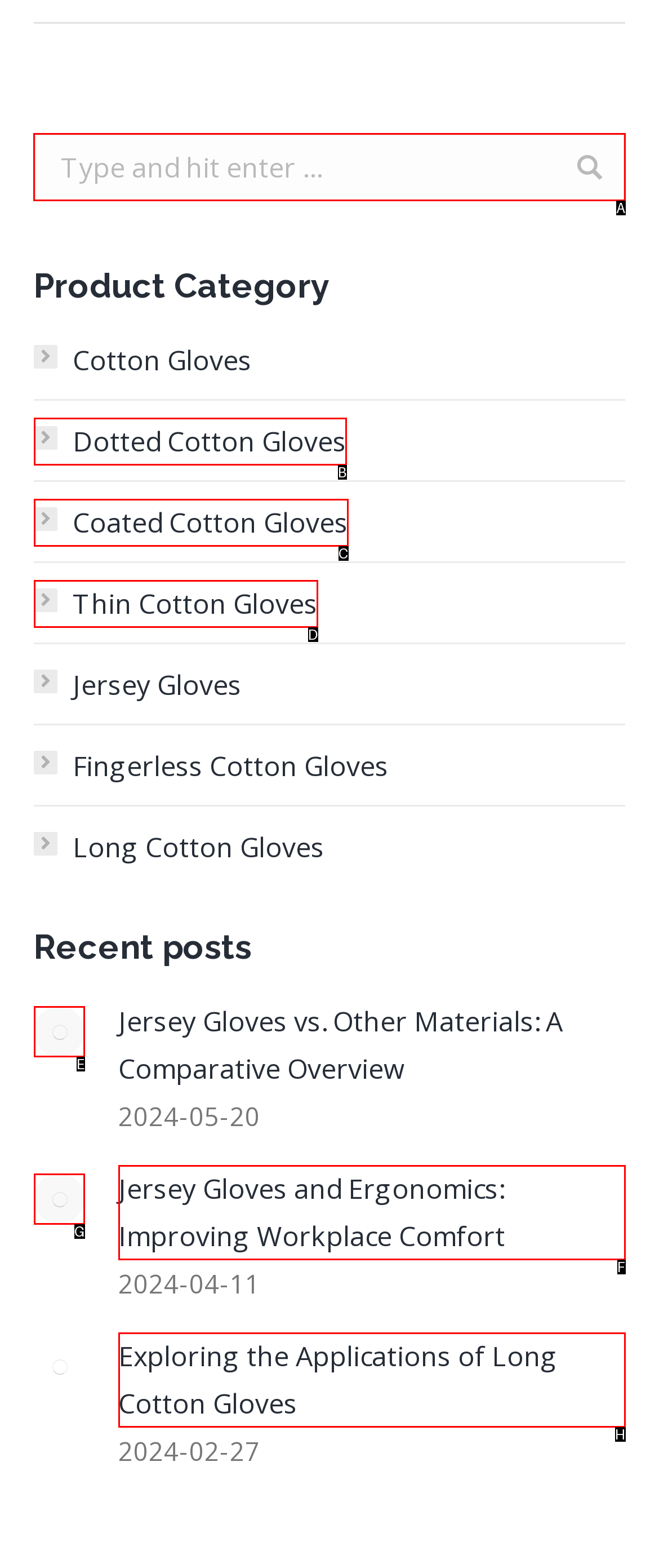Identify the HTML element I need to click to complete this task: Search for something Provide the option's letter from the available choices.

A